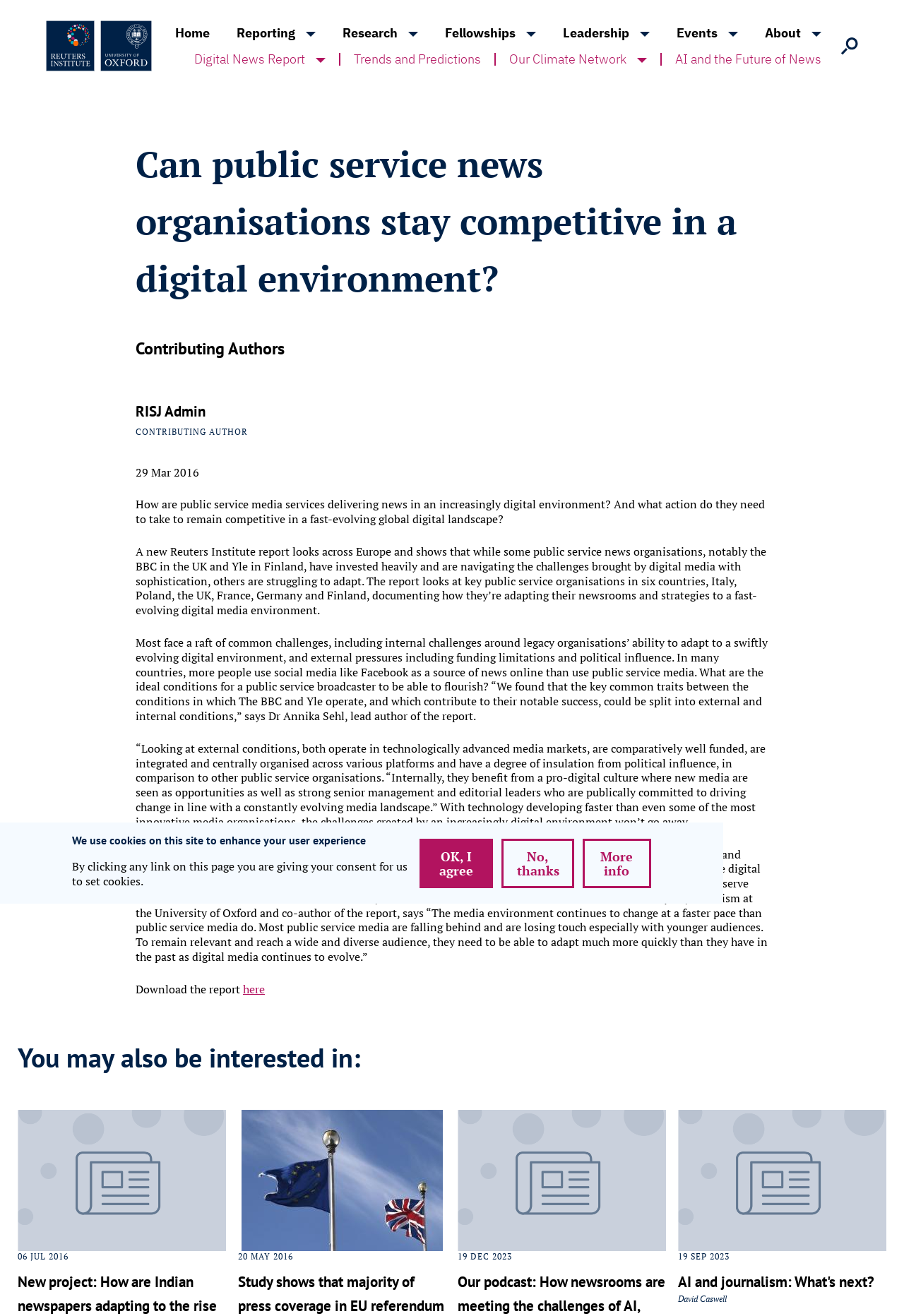What is the date mentioned at the top of the article?
Answer the question with just one word or phrase using the image.

29 Mar 2016